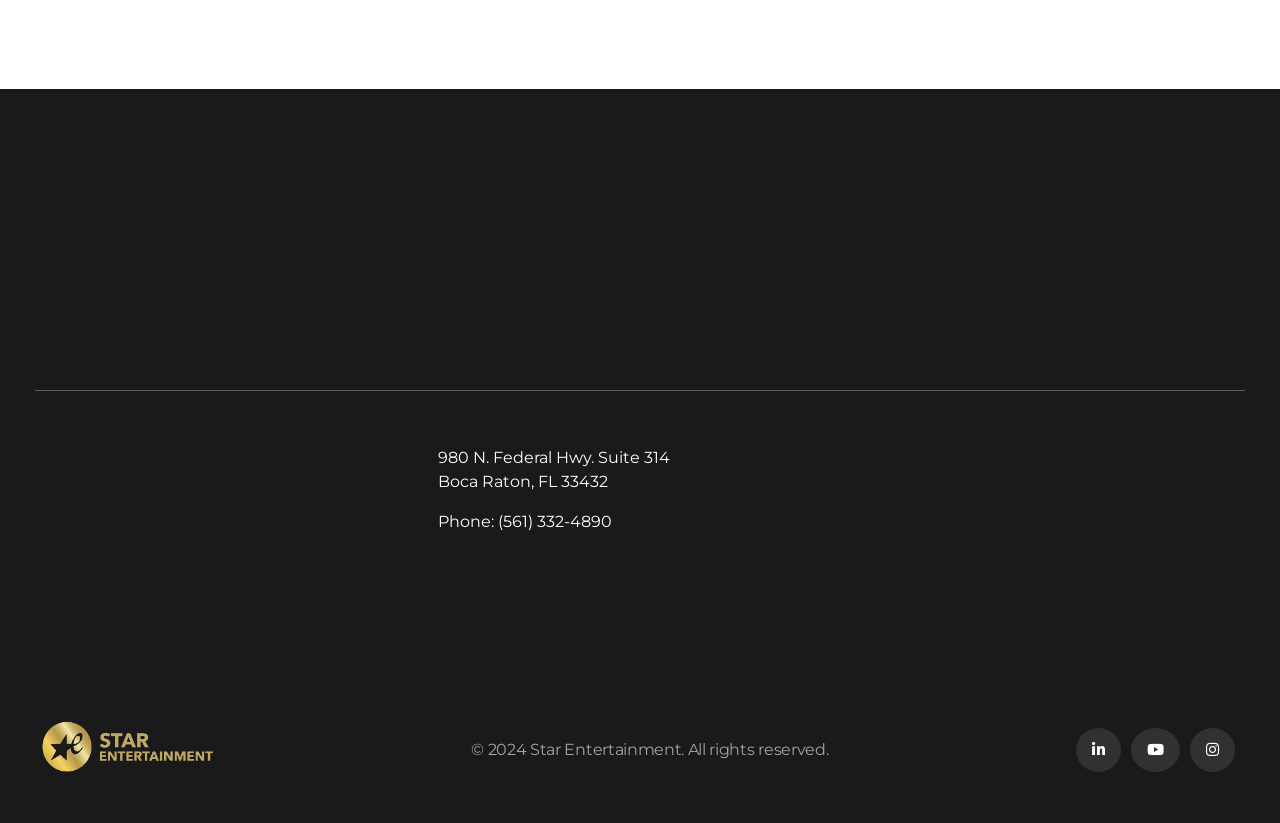Please give a short response to the question using one word or a phrase:
What is the copyright year?

2024